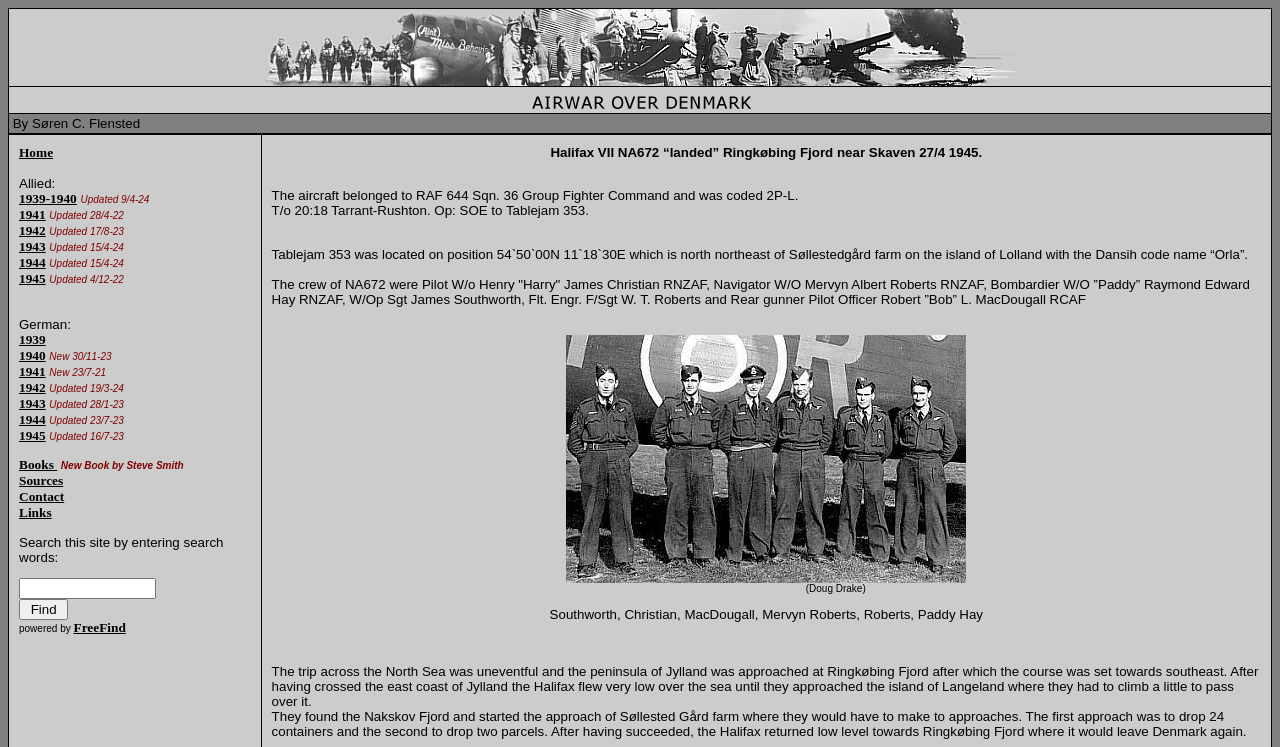Can you specify the bounding box coordinates for the region that should be clicked to fulfill this instruction: "Click the '1945' link".

[0.015, 0.363, 0.036, 0.383]